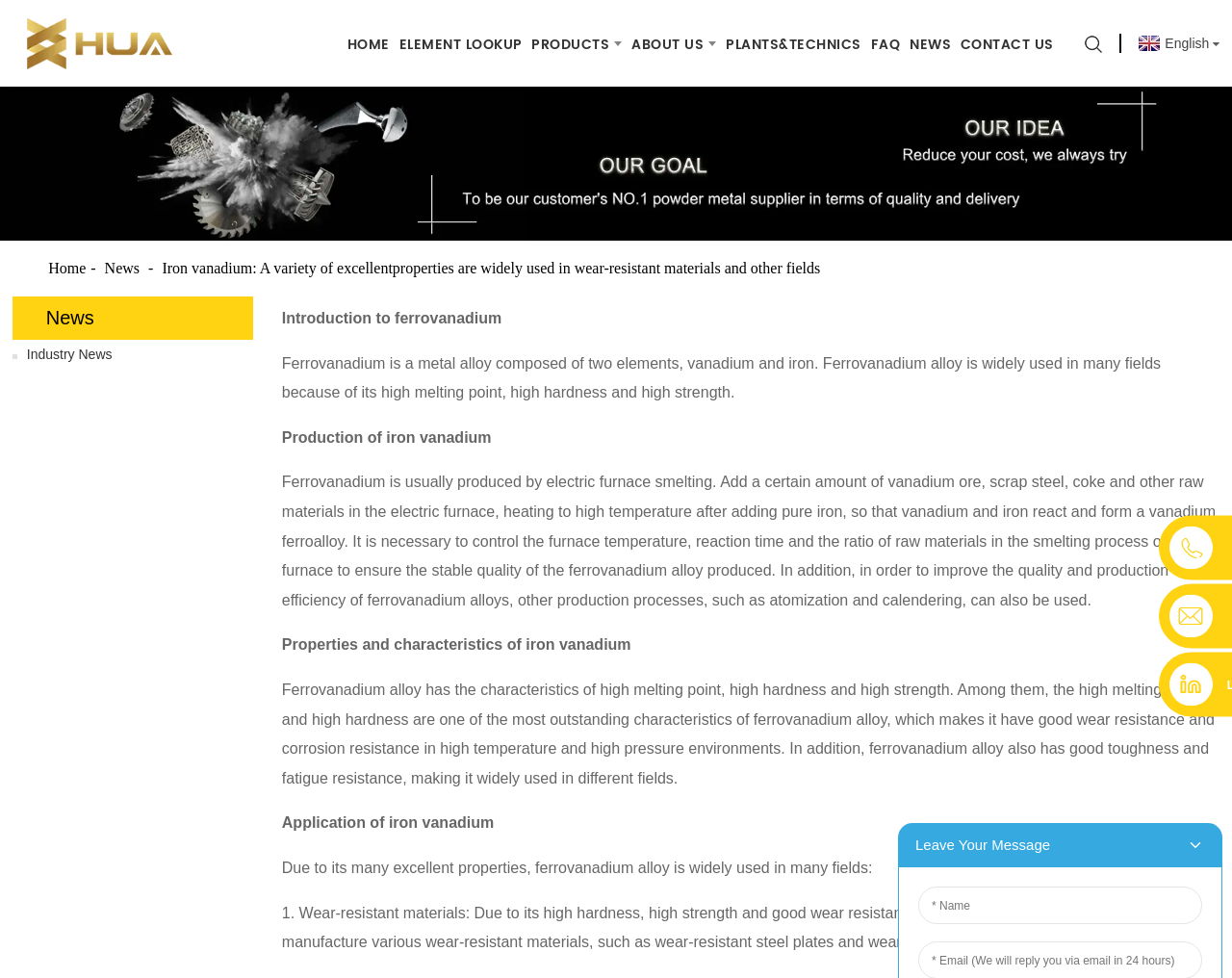Could you provide the bounding box coordinates for the portion of the screen to click to complete this instruction: "Read the Introduction to ferrovanadium"?

[0.229, 0.317, 0.407, 0.334]